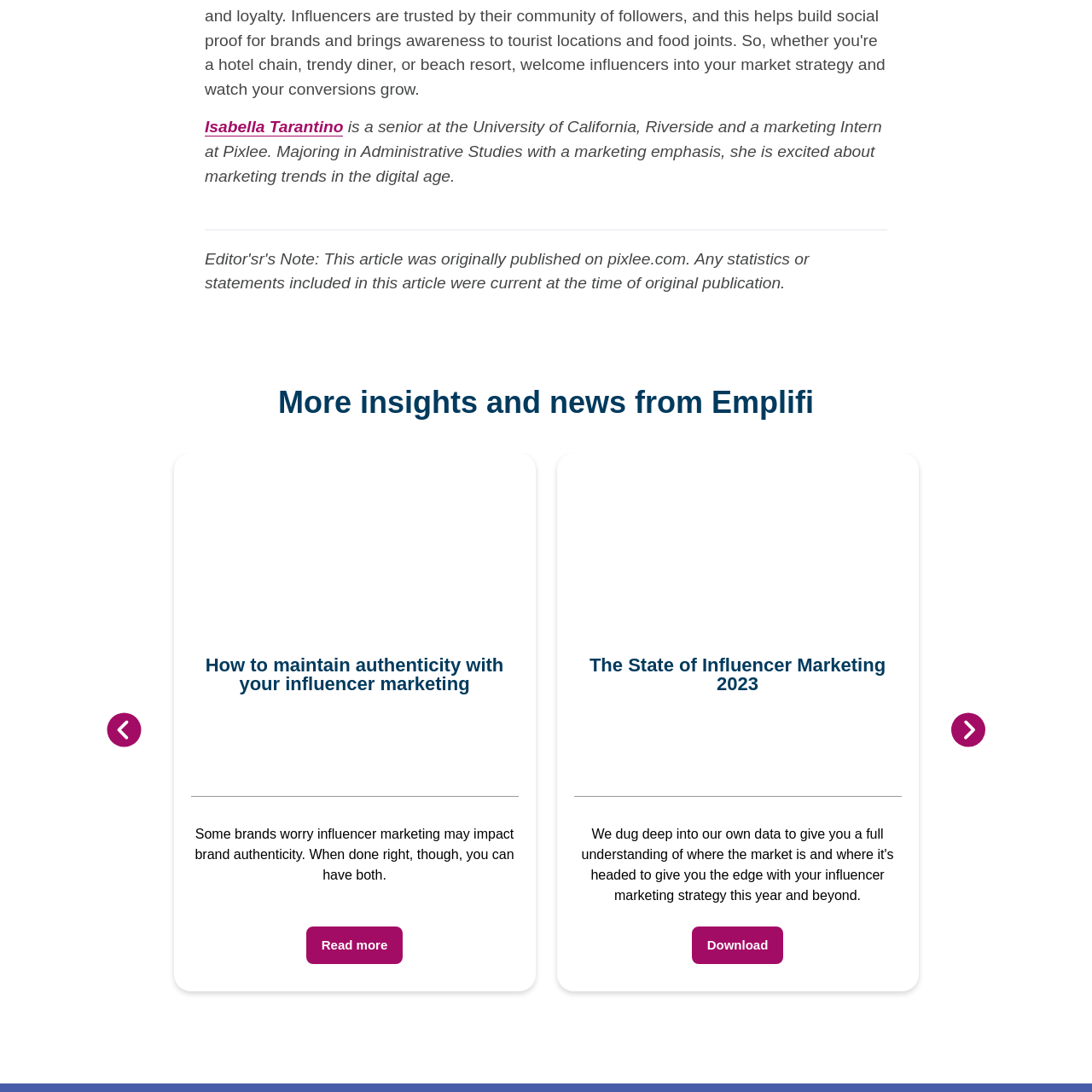Explain in detail the content of the image enclosed by the red outline.

The image titled "How to maintain authenticity with your influencer marketing" visually represents the concept of balancing brand authenticity with the strategies of influencer marketing. This image is featured alongside a discussion about the potential concerns brands may have regarding how influencer collaborations could affect their authenticity. The accompanying context emphasizes that, when executed properly, brands can engage in effective influencer marketing while maintaining a genuine brand image. The image acts as a compelling visual backdrop for the insights presented, aiming to reassure brands about the effectiveness of influencer partnerships in today's digital marketing landscape.